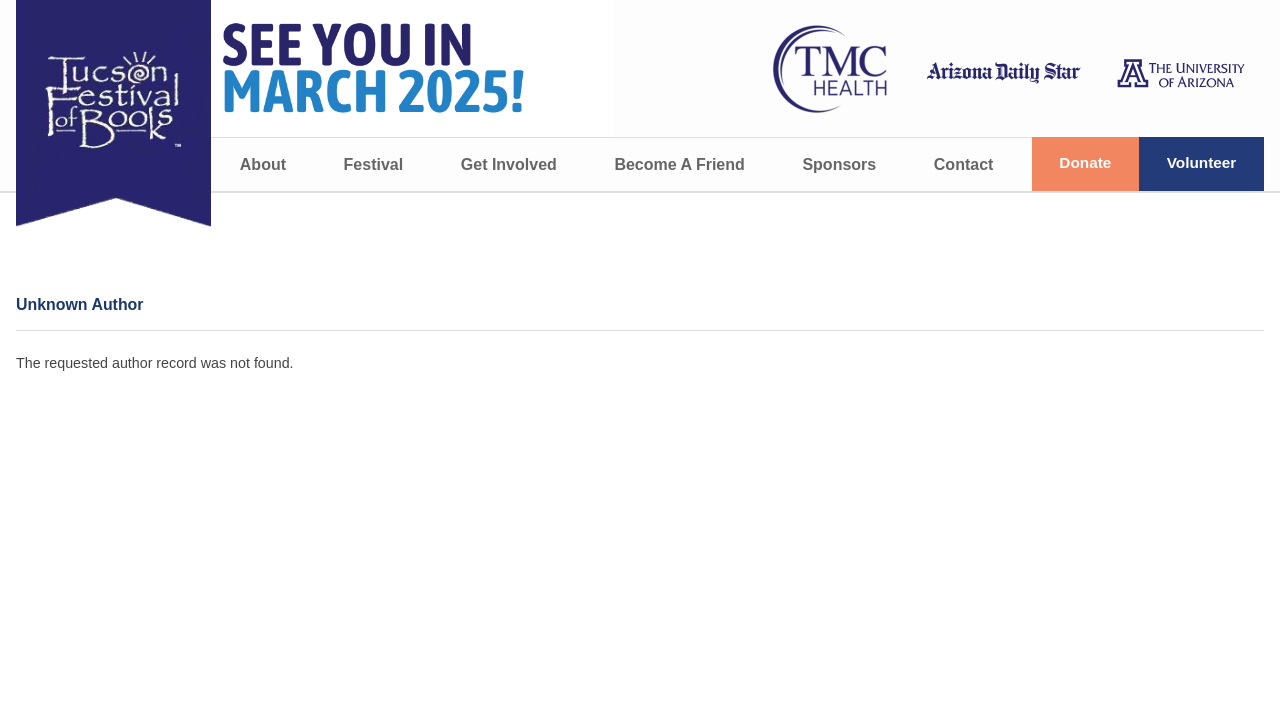Find the bounding box of the web element that fits this description: "Get Involved".

[0.337, 0.194, 0.458, 0.269]